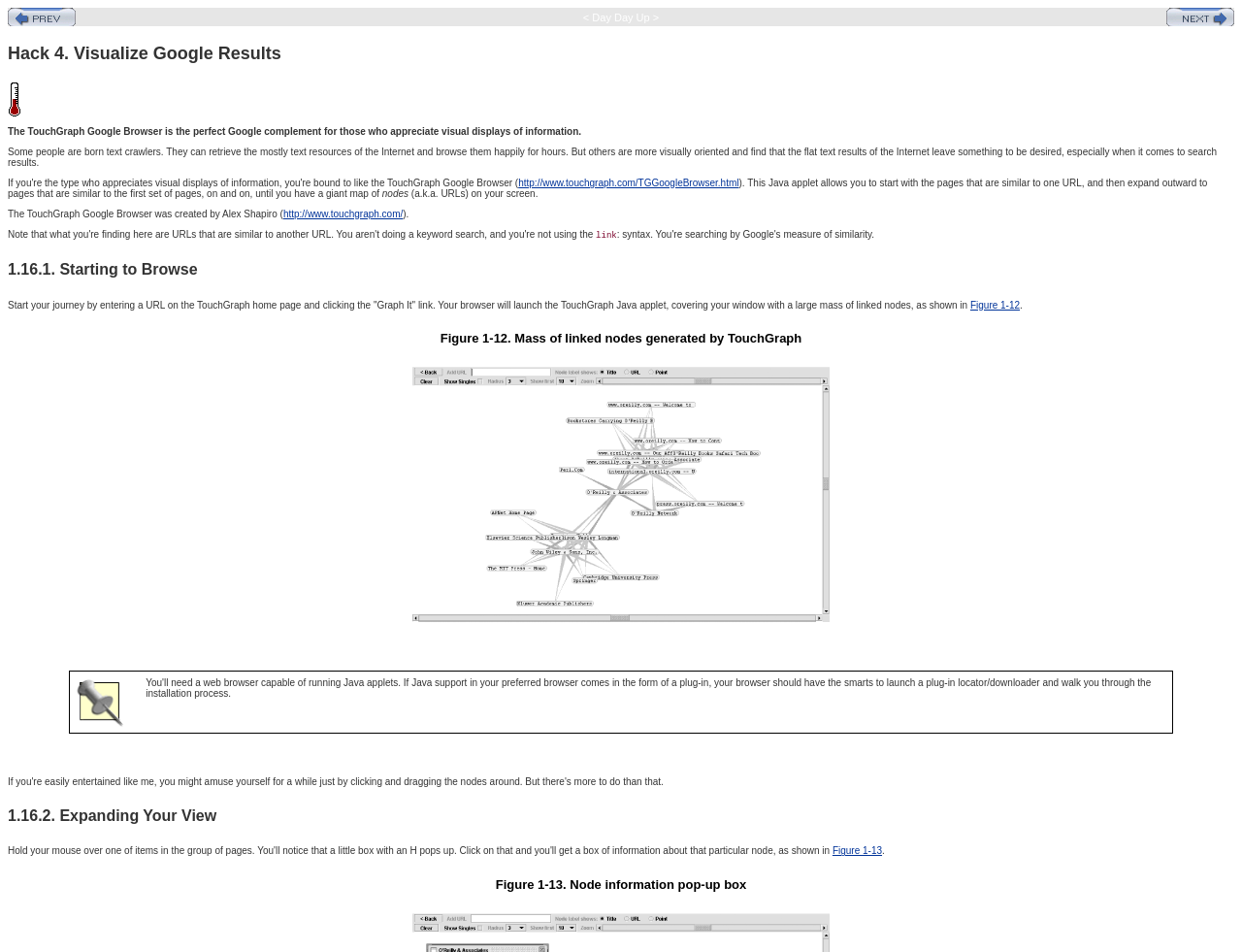Using the webpage screenshot, find the UI element described by alt="Previous Section". Provide the bounding box coordinates in the format (top-left x, top-left y, bottom-right x, bottom-right y), ensuring all values are floating point numbers between 0 and 1.

[0.006, 0.011, 0.061, 0.023]